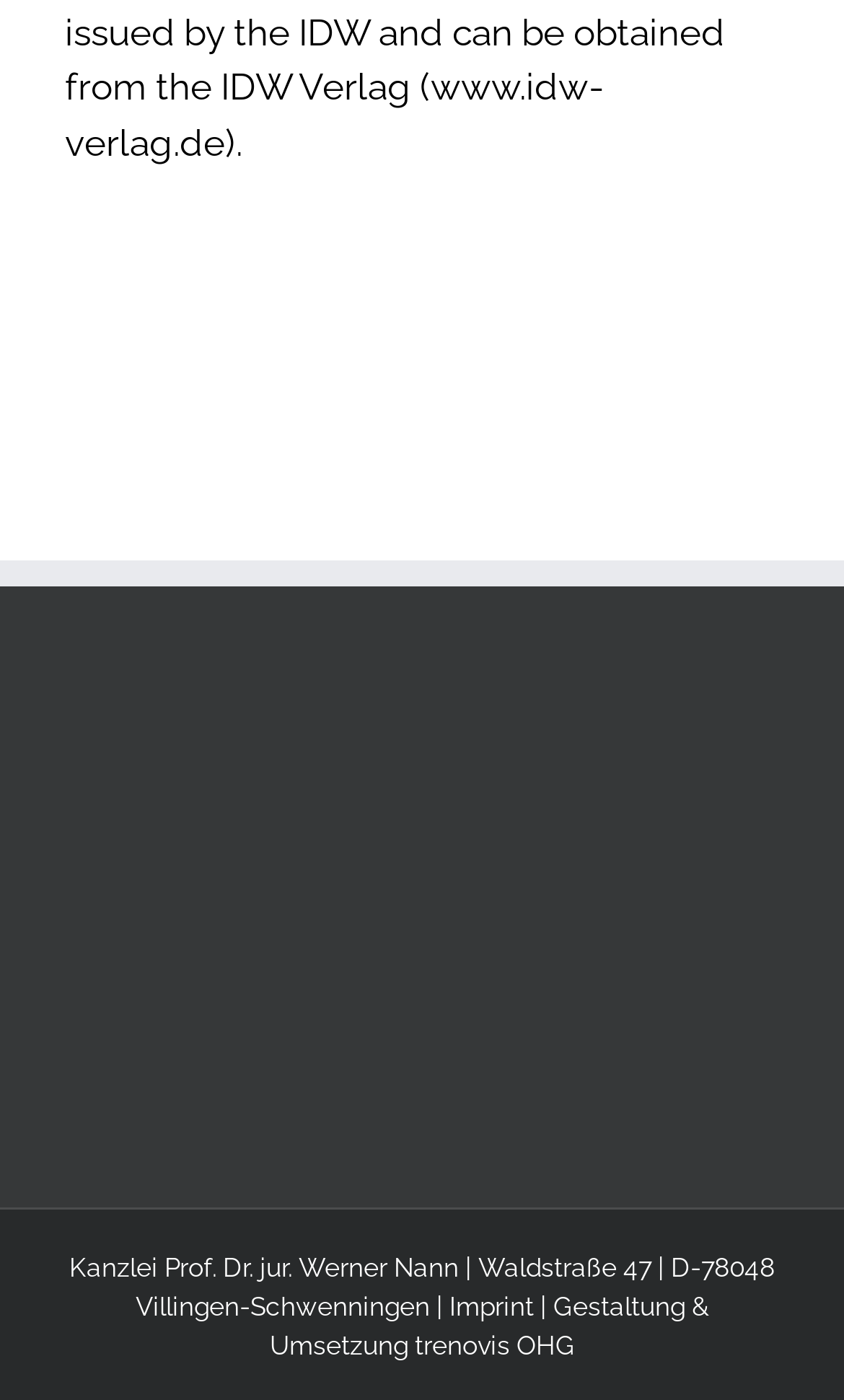Using the provided element description: "Imprint", determine the bounding box coordinates of the corresponding UI element in the screenshot.

[0.532, 0.923, 0.632, 0.945]